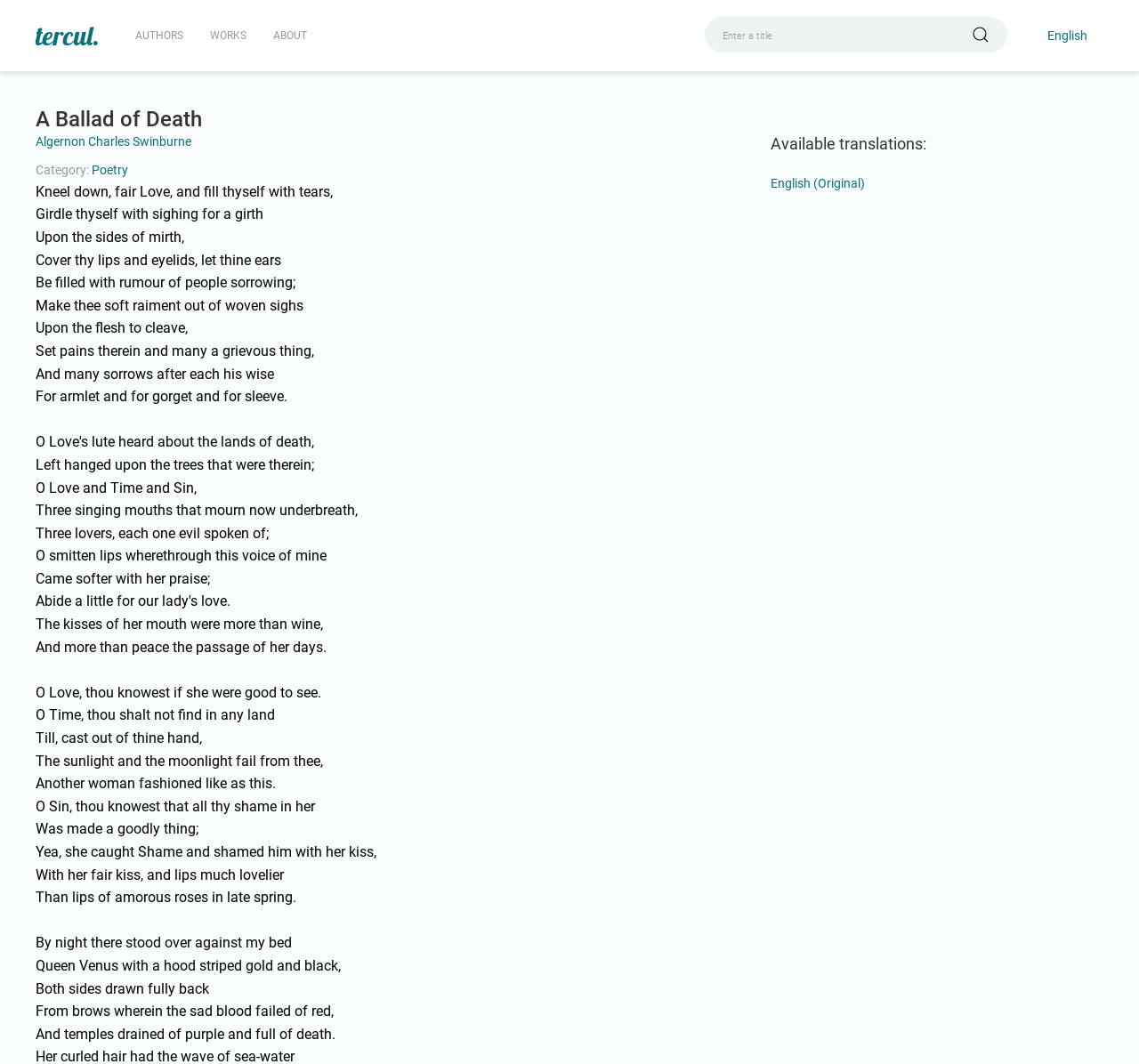Find the bounding box of the UI element described as: "name="button"". The bounding box coordinates should be given as four float values between 0 and 1, i.e., [left, top, right, bottom].

[0.845, 0.016, 0.877, 0.05]